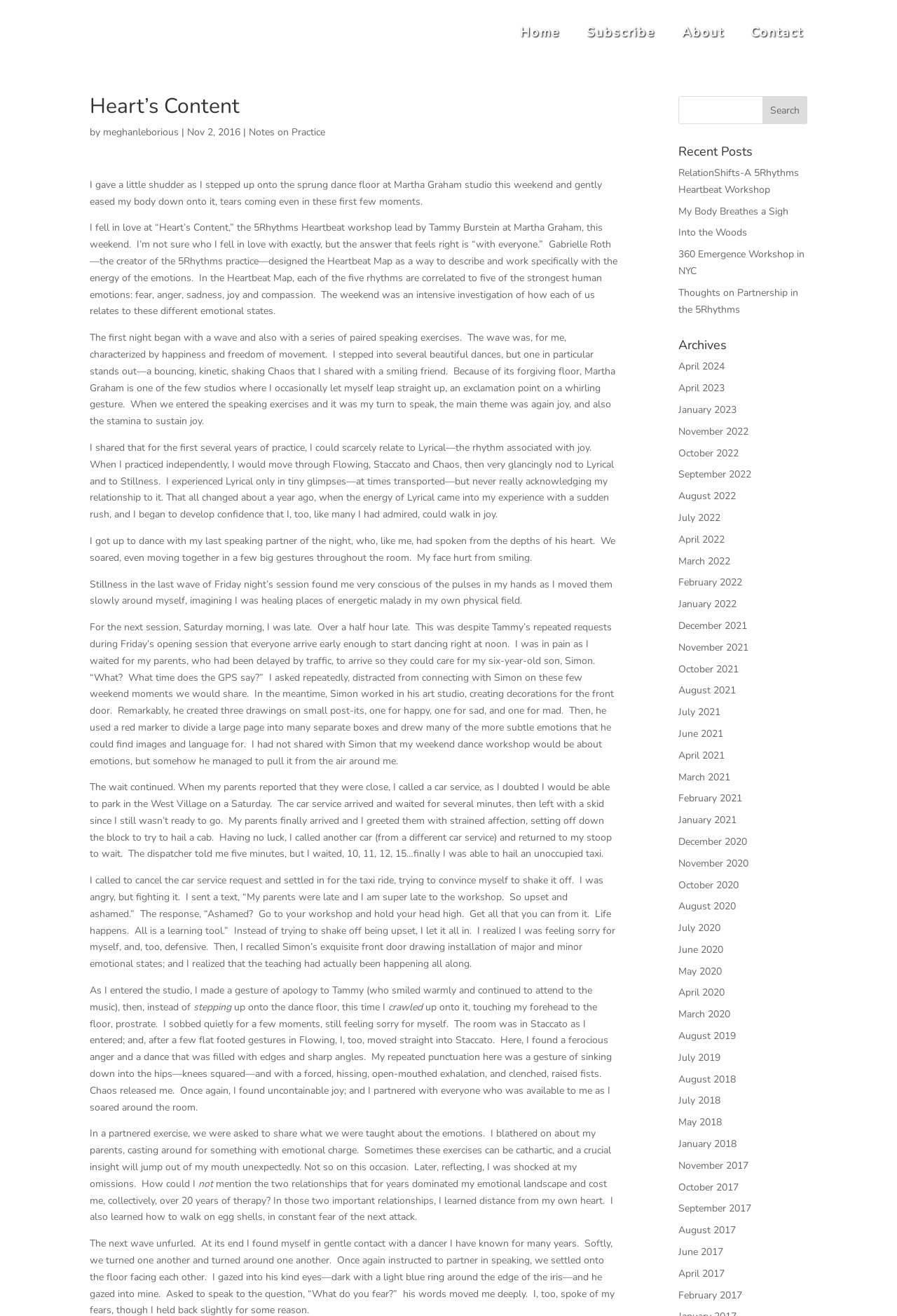Using the format (top-left x, top-left y, bottom-right x, bottom-right y), provide the bounding box coordinates for the described UI element. All values should be floating point numbers between 0 and 1: Into the Woods

[0.756, 0.172, 0.833, 0.182]